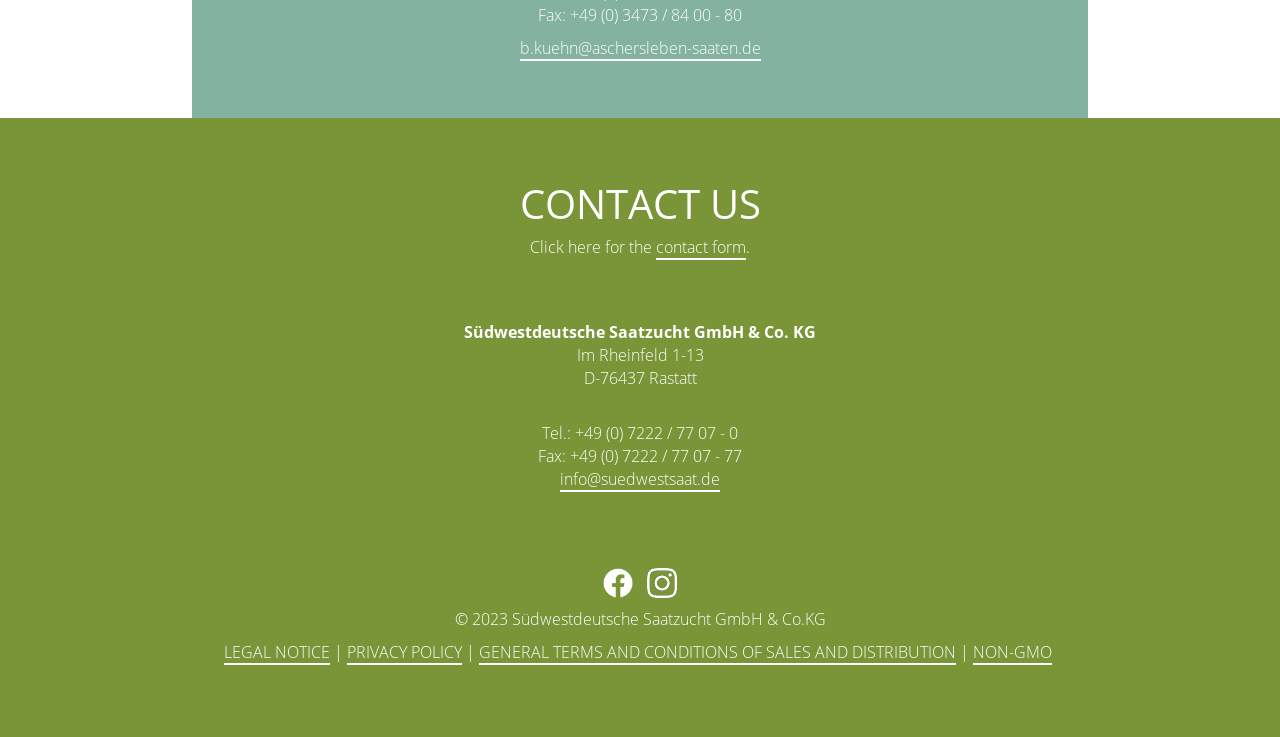Respond concisely with one word or phrase to the following query:
What is the company's address?

Im Rheinfeld 1-13, D-76437 Rastatt